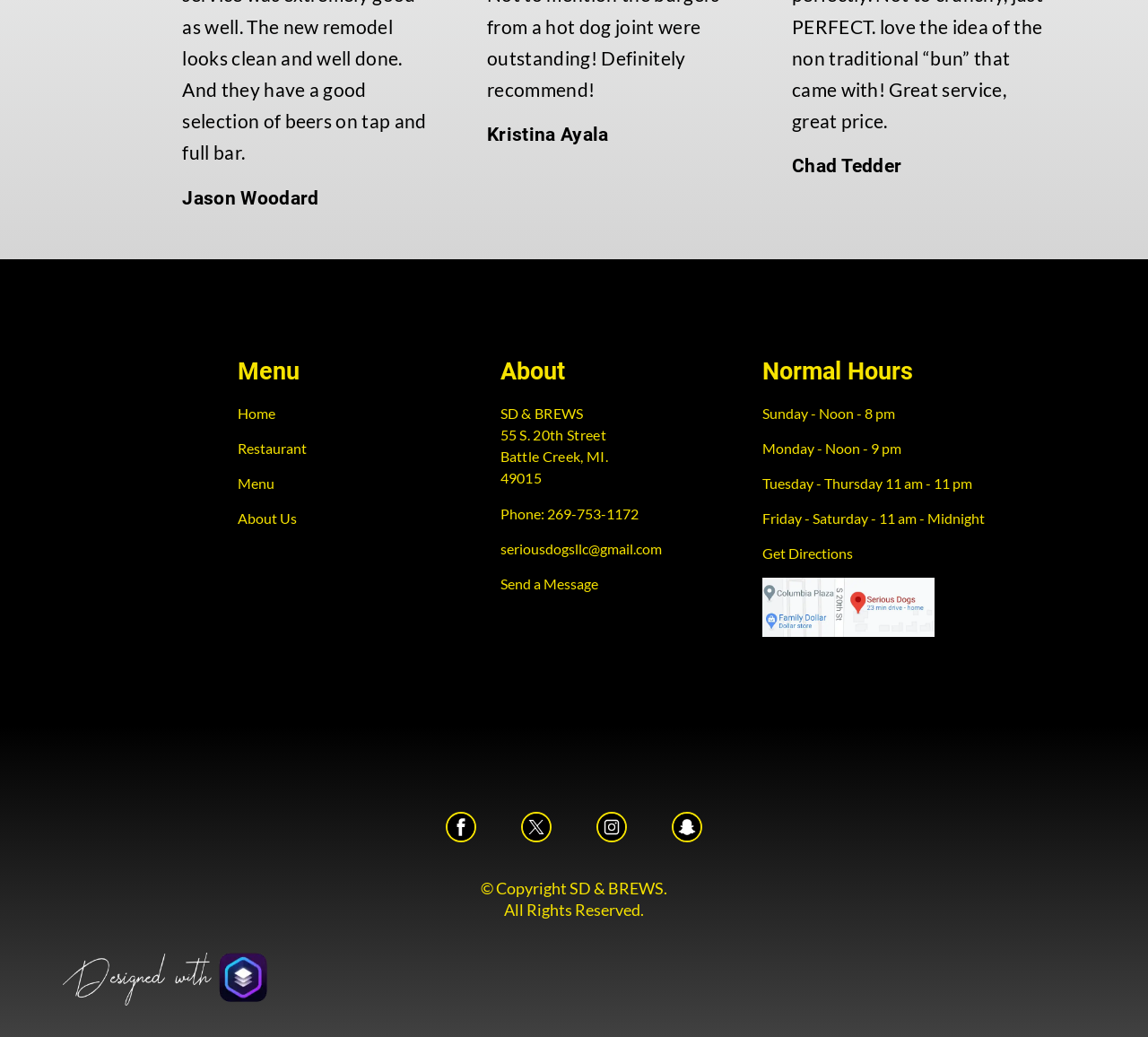What is the address of the restaurant? Refer to the image and provide a one-word or short phrase answer.

55 S. 20th Street, Battle Creek, MI. 49015